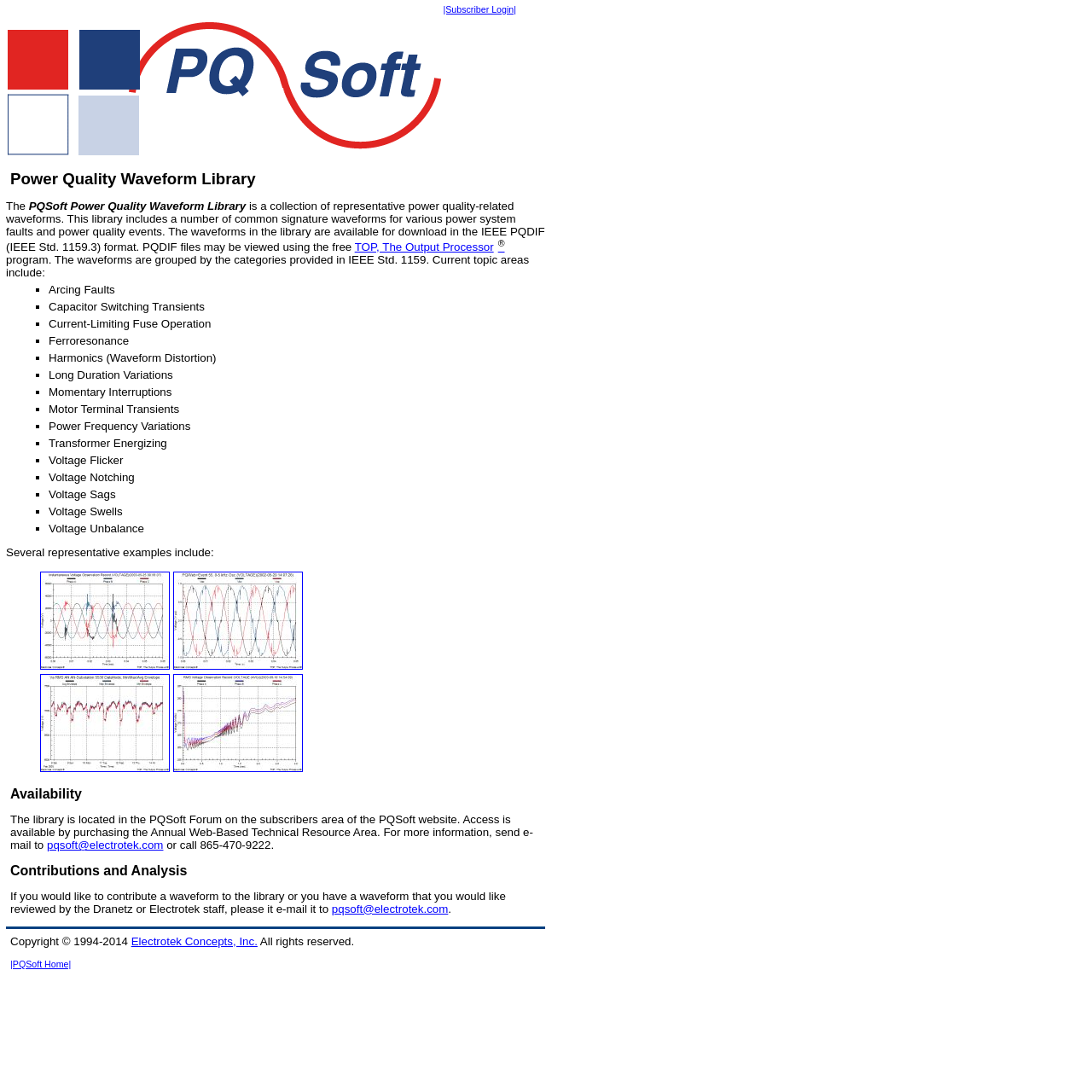What is the format of the waveforms available for download?
Respond to the question with a well-detailed and thorough answer.

The format of the waveforms available for download is mentioned in the main content area of the webpage, which states that the waveforms are available in the IEEE PQDIF format.